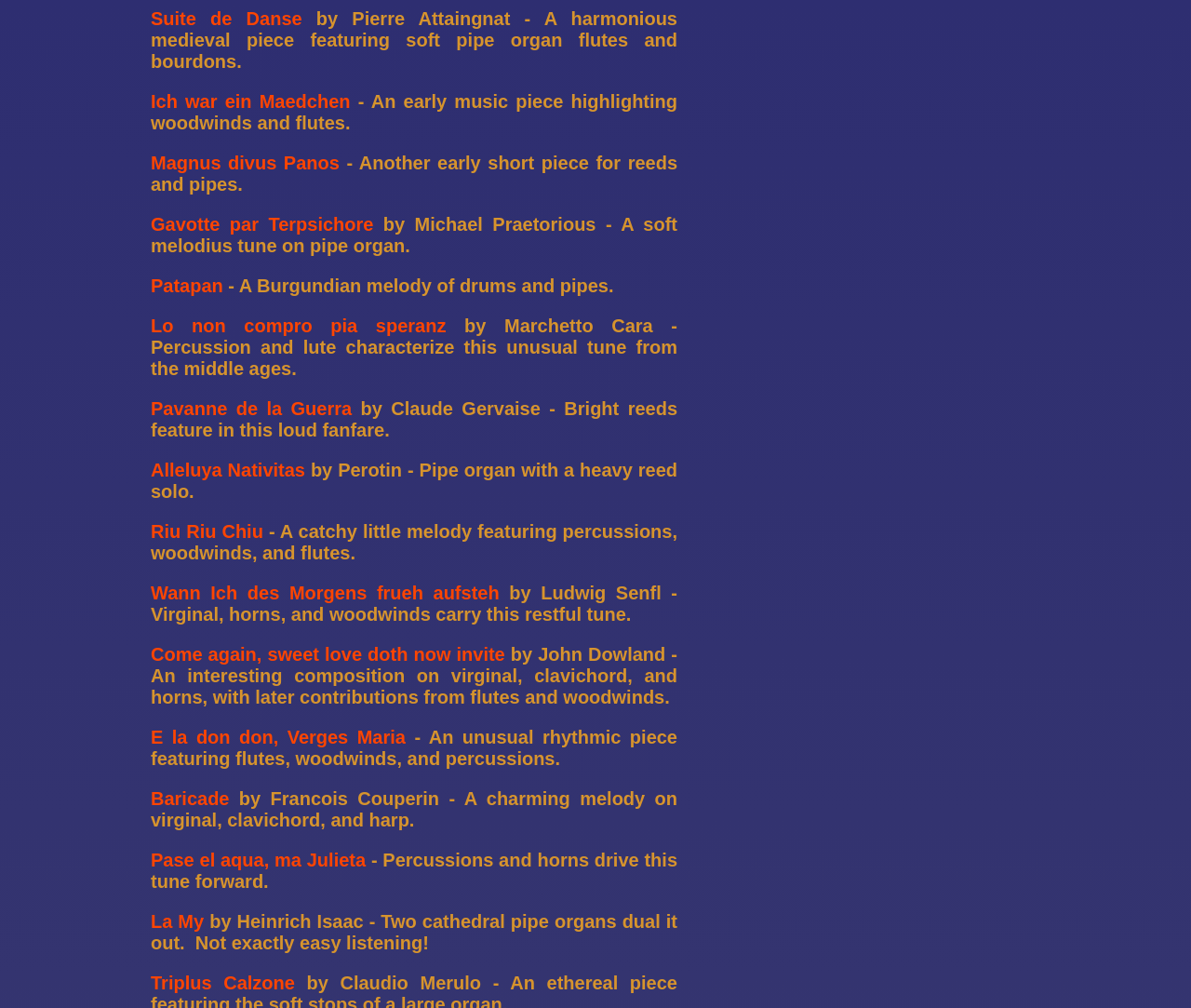Please identify the bounding box coordinates of where to click in order to follow the instruction: "Explore 'Gavotte par Terpsichore'".

[0.127, 0.212, 0.314, 0.233]